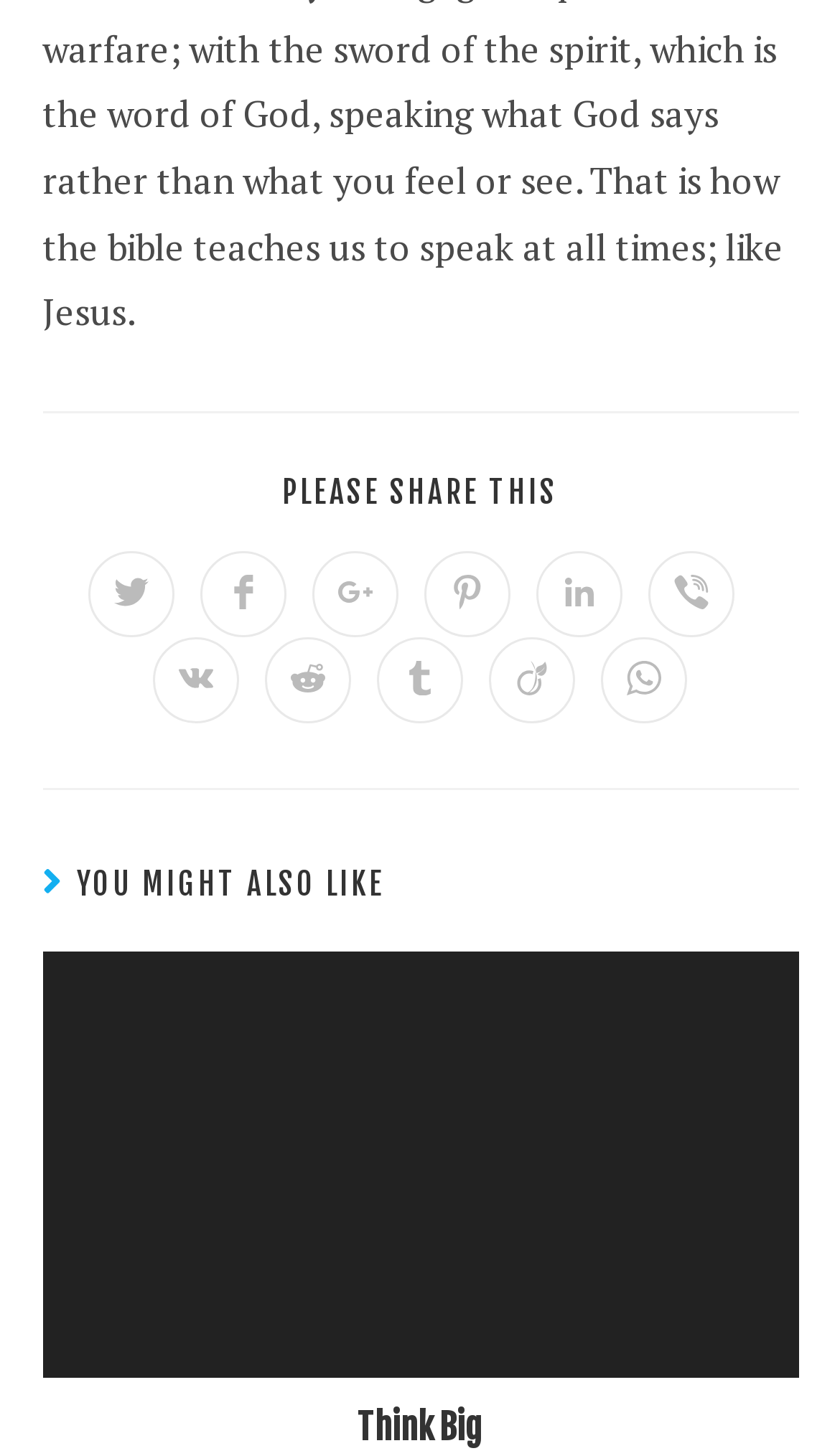Is there a 'Share on Instagram' option?
Provide a concise answer using a single word or phrase based on the image.

No